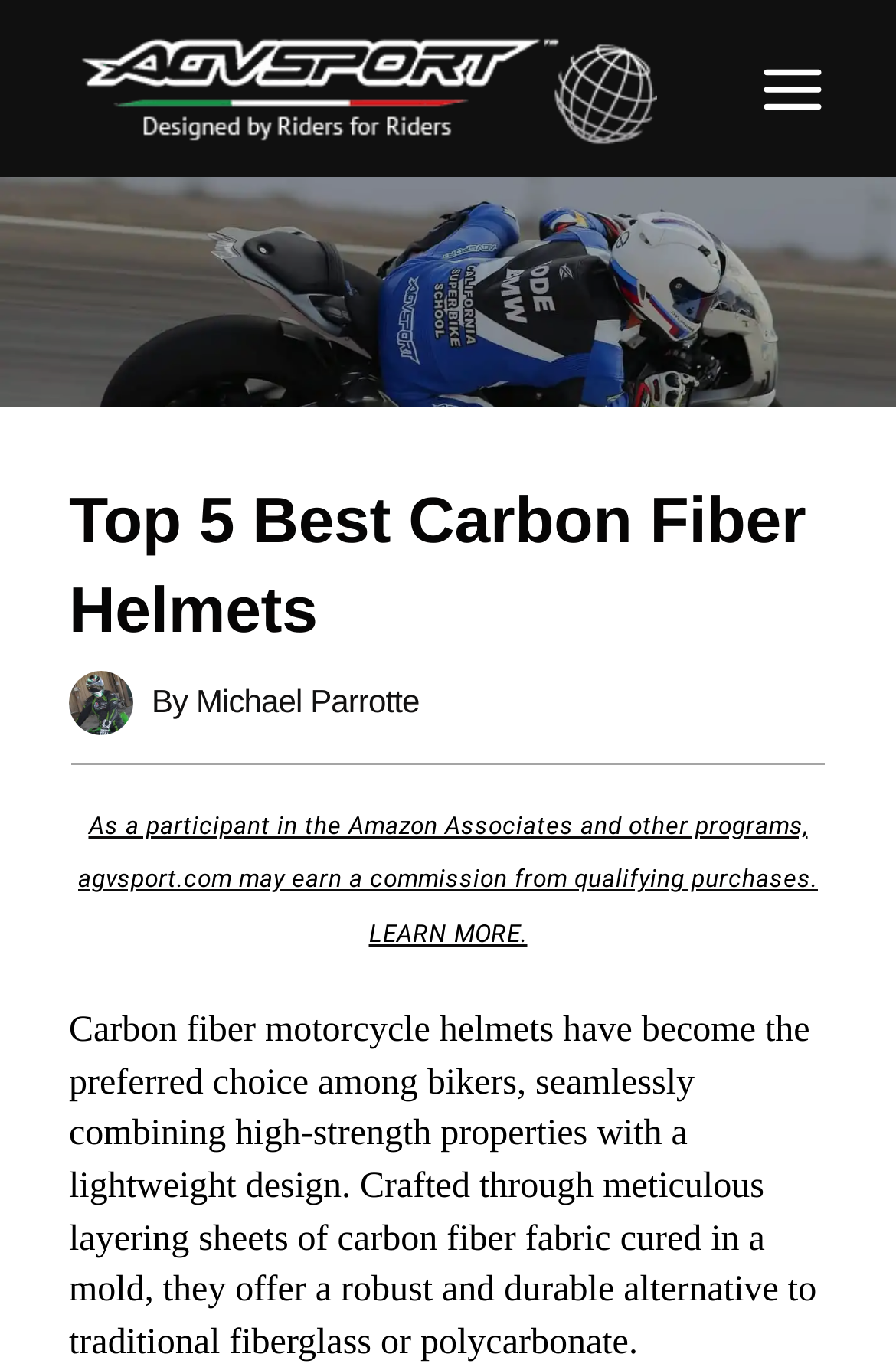Provide a single word or phrase answer to the question: 
What is the website's affiliation with Amazon?

Participant in Amazon Associates